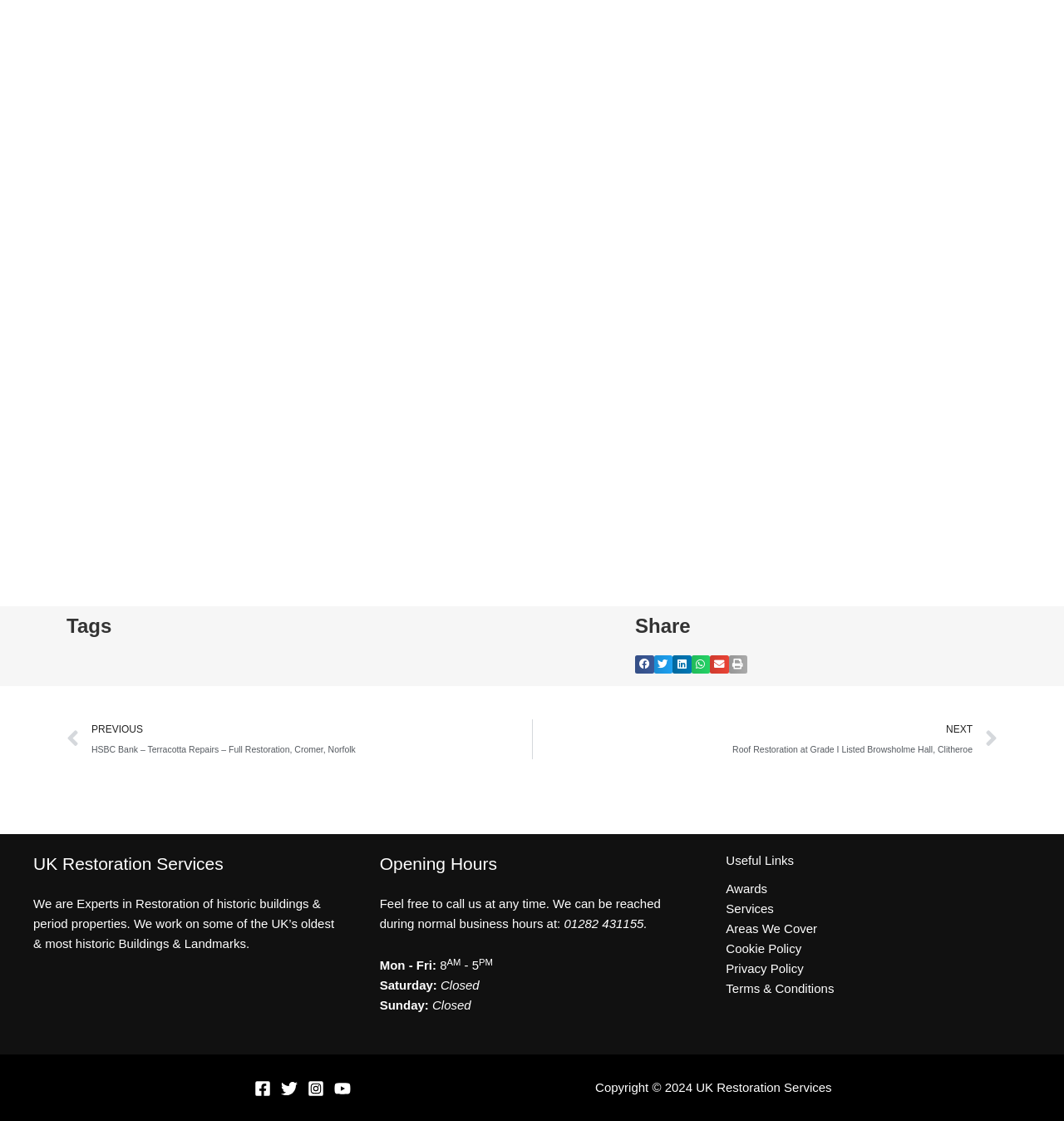Specify the bounding box coordinates of the element's region that should be clicked to achieve the following instruction: "Click on the Home link". The bounding box coordinates consist of four float numbers between 0 and 1, in the format [left, top, right, bottom].

None